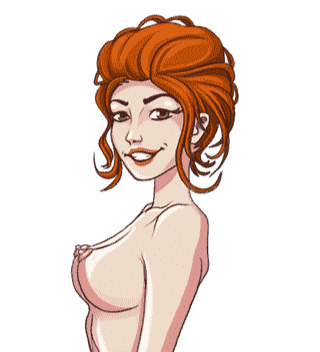What is the character's pose?
Look at the screenshot and provide an in-depth answer.

The character is depicted in a playful pose, which enhances her charismatic personality and suggests a lighthearted and approachable demeanor.